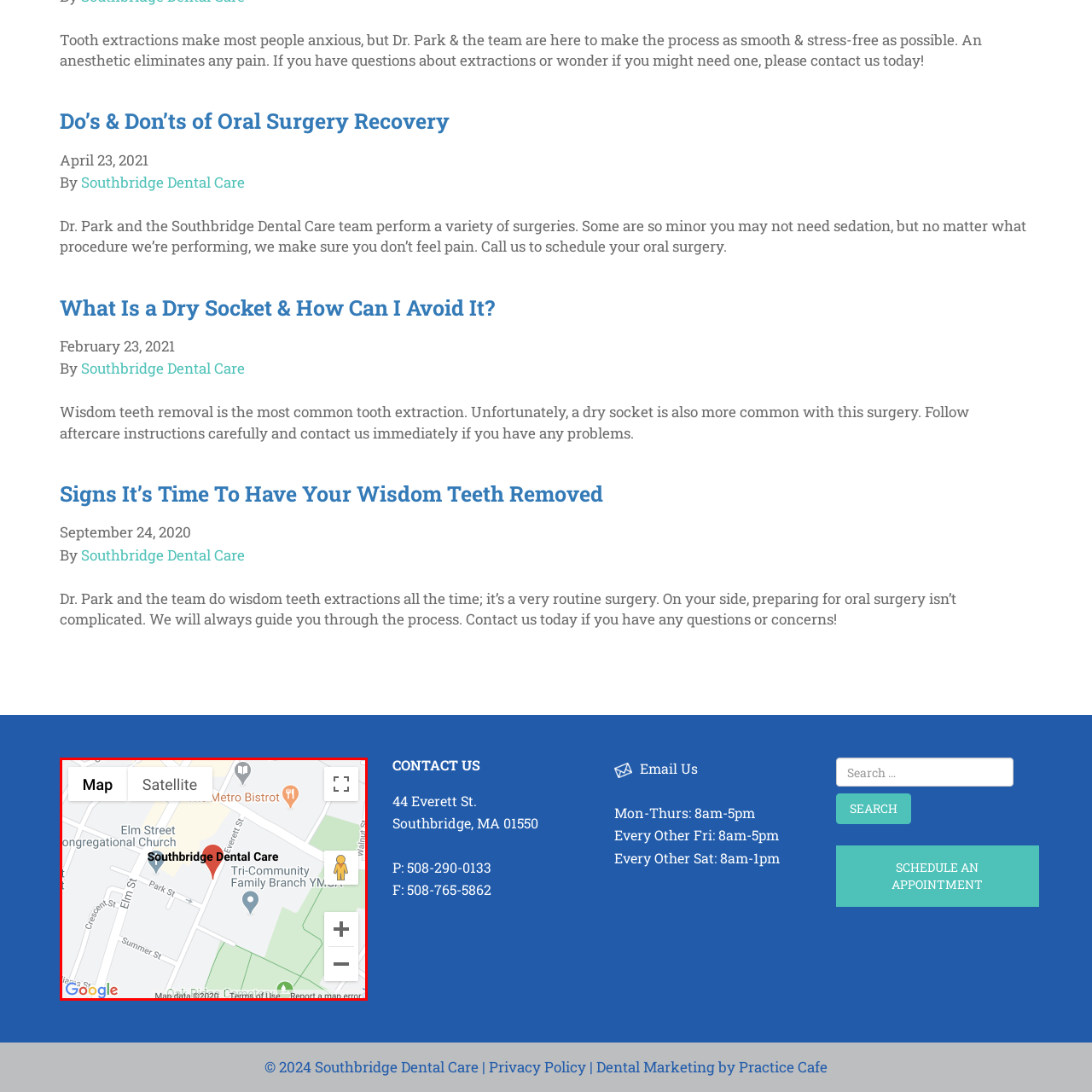Check the image highlighted in red, What is the name of the church nearby?
 Please answer in a single word or phrase.

Elm Street Congregational Church